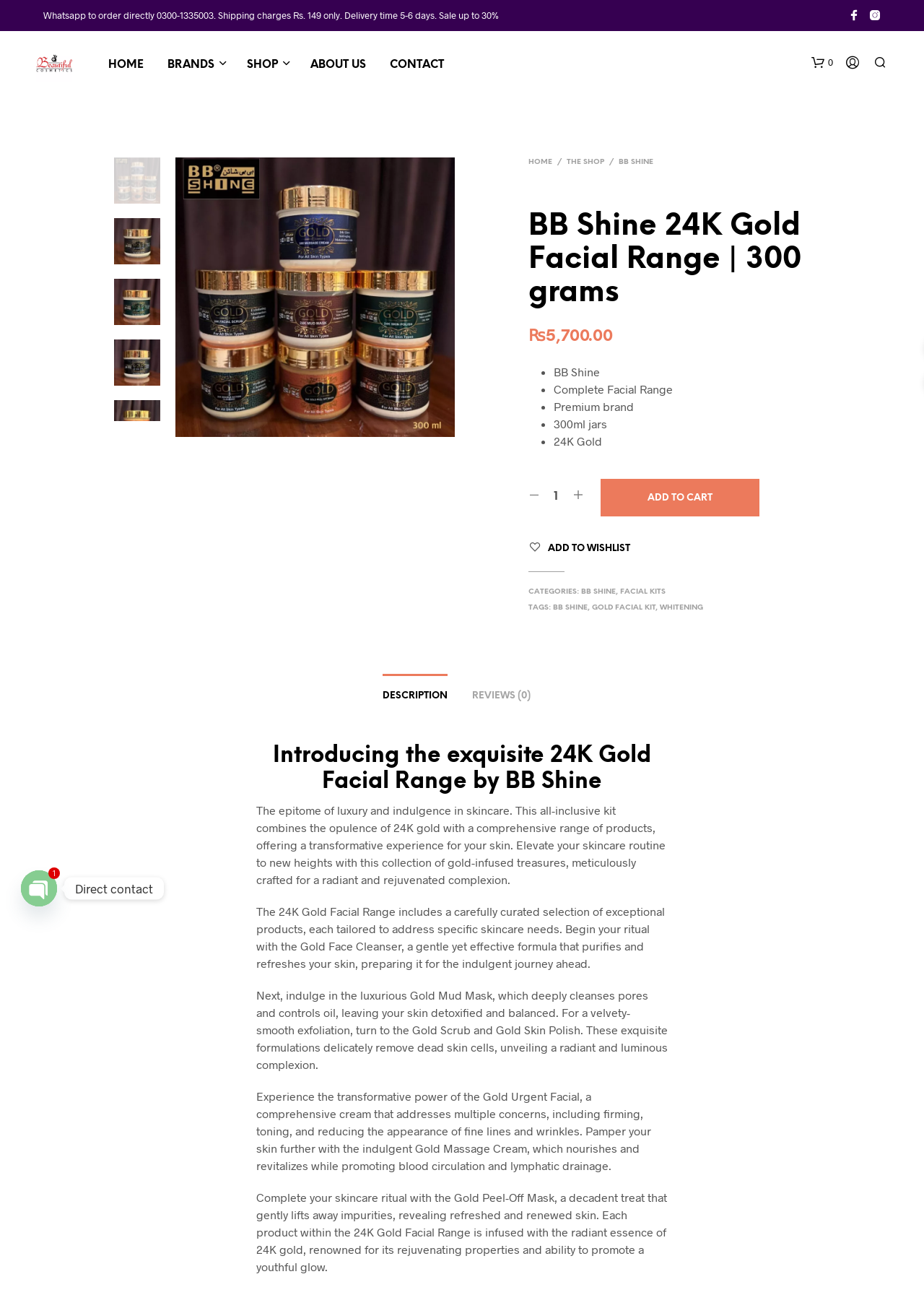What is the price of the BB Shine 24K Gold Facial Range?
Using the image as a reference, deliver a detailed and thorough answer to the question.

The price of the product is mentioned on the webpage, specifically in the section where the product details are listed. The price is displayed in Pakistani Rupees, and it is ₹ 5,700.00.